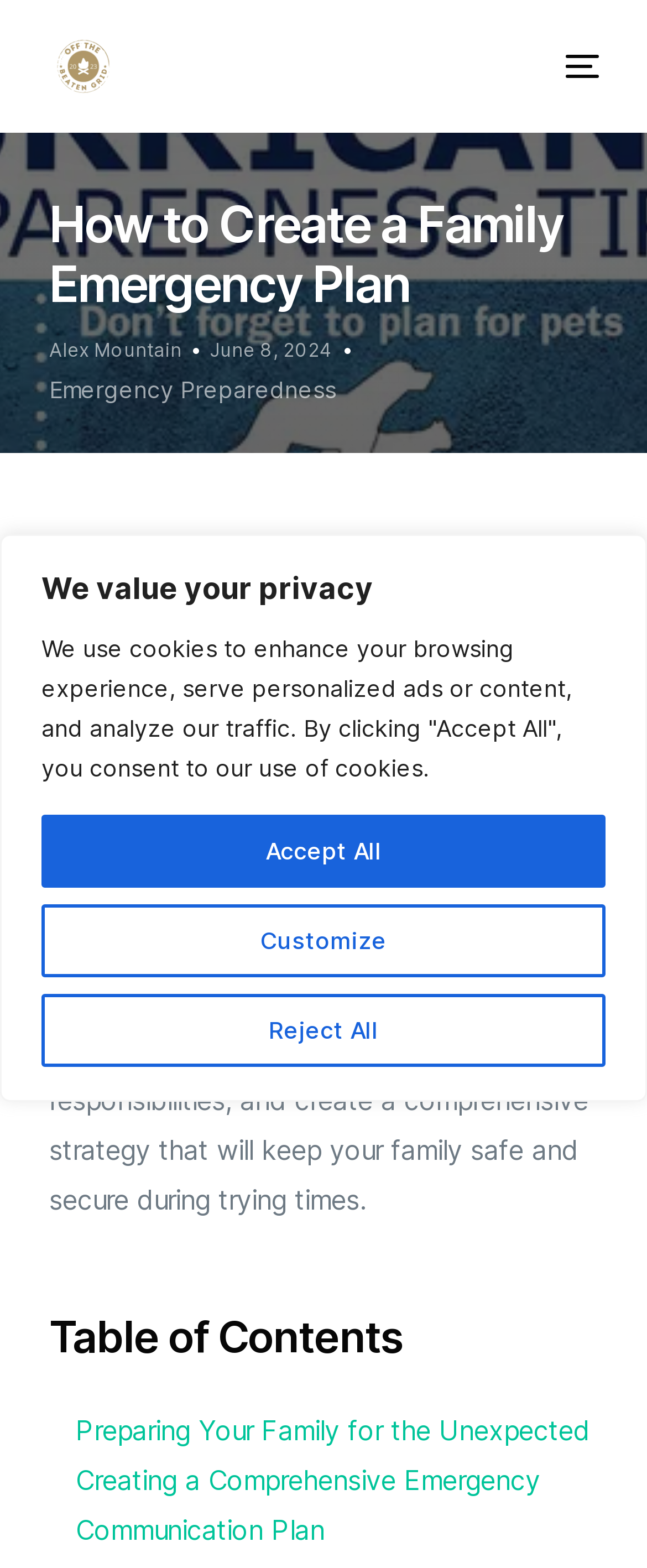What is the purpose of having a family emergency plan?
Based on the screenshot, answer the question with a single word or phrase.

To ensure everyone's well-being